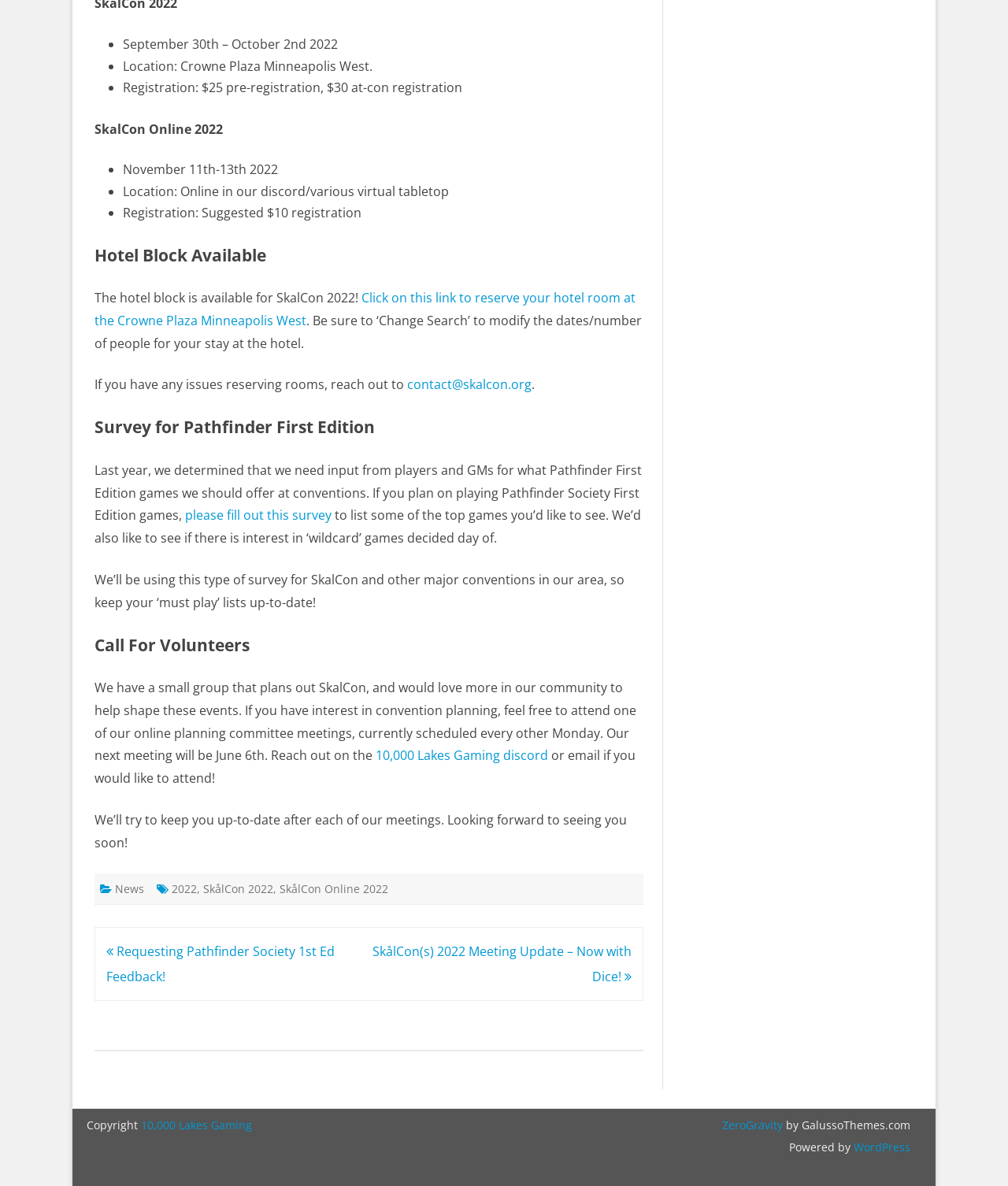Locate the bounding box coordinates of the element I should click to achieve the following instruction: "Click on the 'Home' link".

None